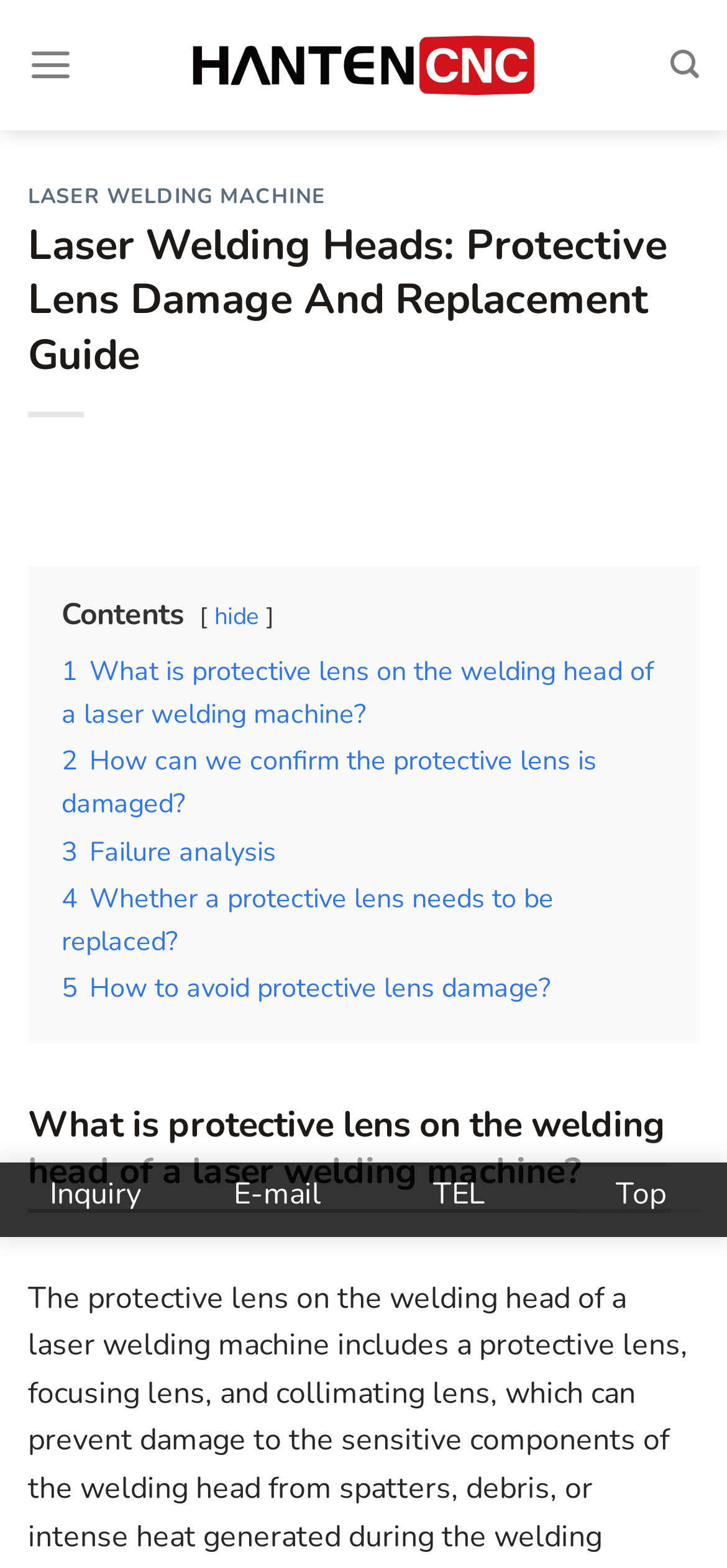Pinpoint the bounding box coordinates of the element you need to click to execute the following instruction: "Open Report PDF". The bounding box should be represented by four float numbers between 0 and 1, in the format [left, top, right, bottom].

None